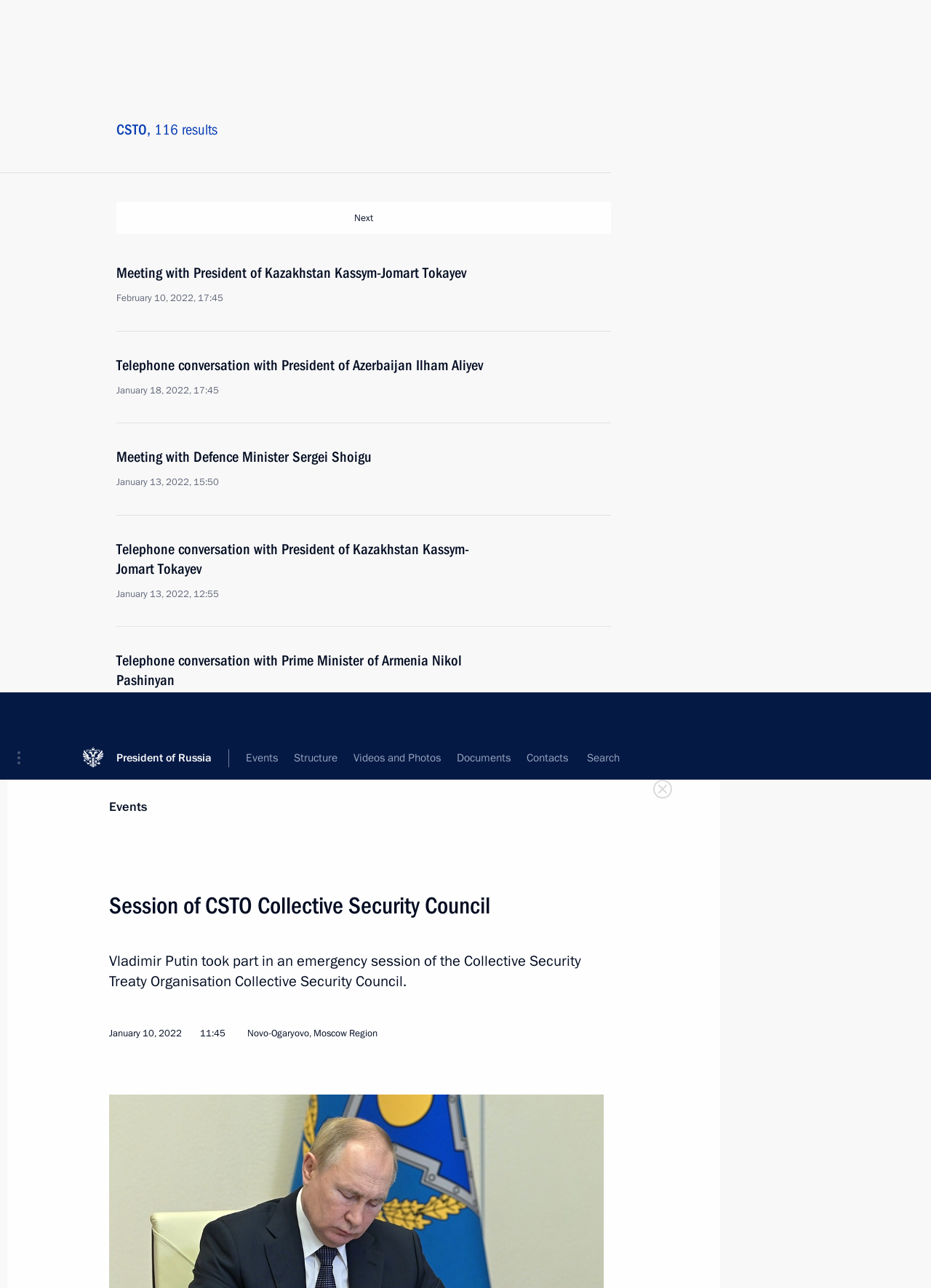Locate the bounding box coordinates of the clickable area to execute the instruction: "Click the 'Events' link". Provide the coordinates as four float numbers between 0 and 1, represented as [left, top, right, bottom].

[0.255, 0.0, 0.307, 0.034]